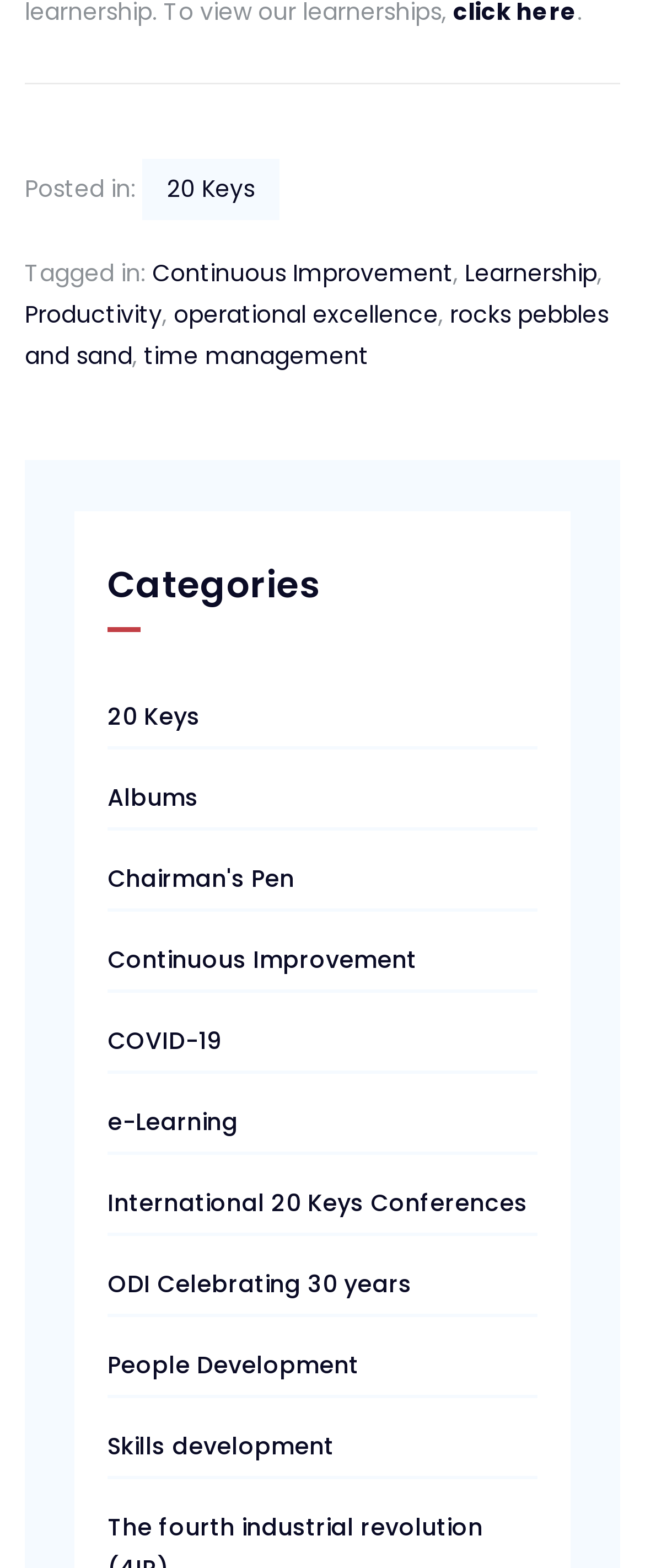Determine the bounding box coordinates for the clickable element to execute this instruction: "Read about Continuous Improvement". Provide the coordinates as four float numbers between 0 and 1, i.e., [left, top, right, bottom].

[0.236, 0.164, 0.703, 0.185]